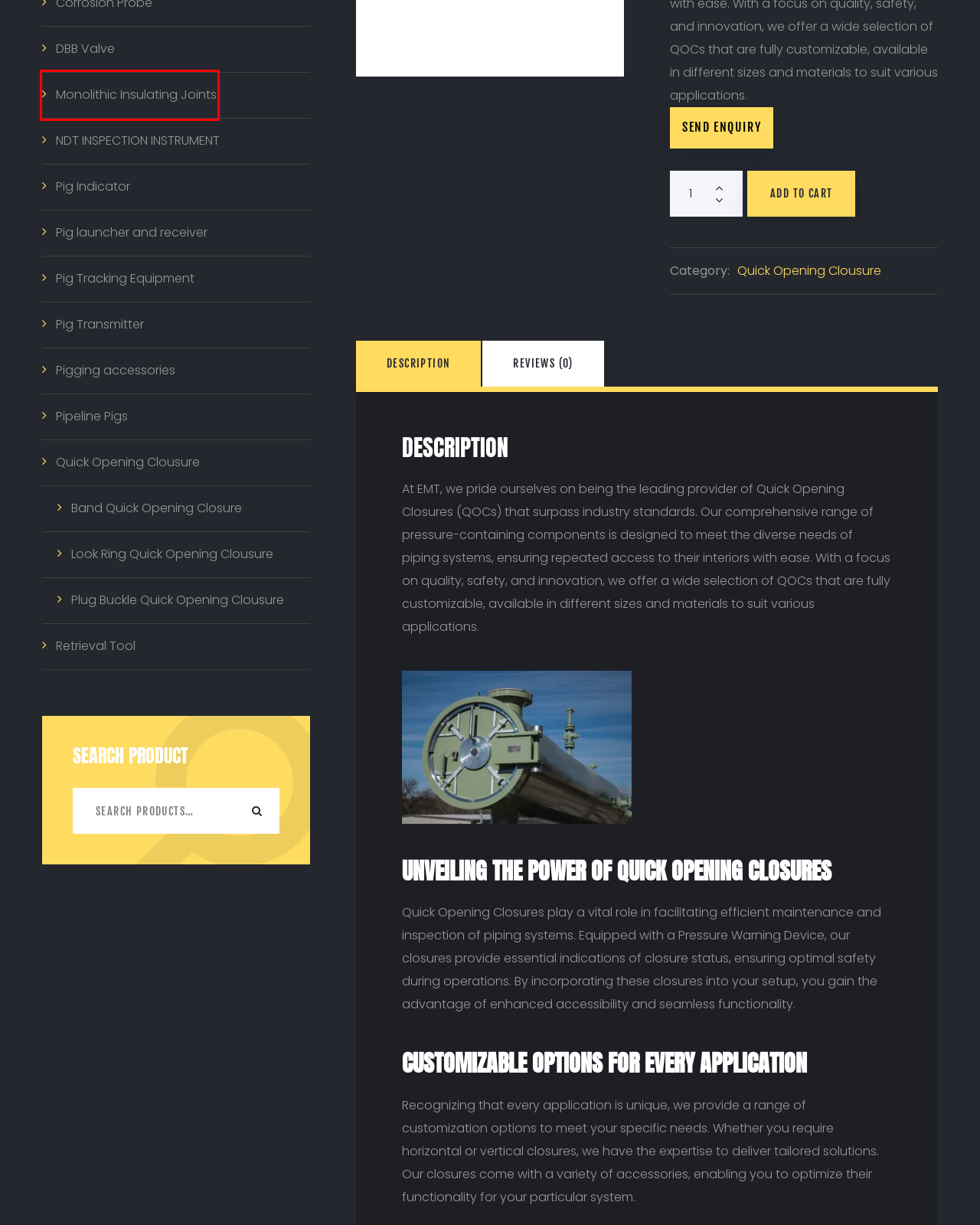Analyze the webpage screenshot with a red bounding box highlighting a UI element. Select the description that best matches the new webpage after clicking the highlighted element. Here are the options:
A. NDT INSPECTION INSTRUMENT归档 - EMT Pipe cleaning pig
B. Pig launcher and receiver归档 - EMT Pipe cleaning pig
C. Pigging accessories归档 - EMT Pipe cleaning pig
D. Band Quick Opening Closure归档 - EMT Pipe cleaning pig
E. Monolithic Insulating Joints归档 - EMT Pipe cleaning pig
F. Look Ring Quick Opening Clousure归档 - EMT Pipe cleaning pig
G. Pig Tracking Equipment归档 - EMT Pipe cleaning pig
H. DBB Valve归档 - EMT Pipe cleaning pig

E